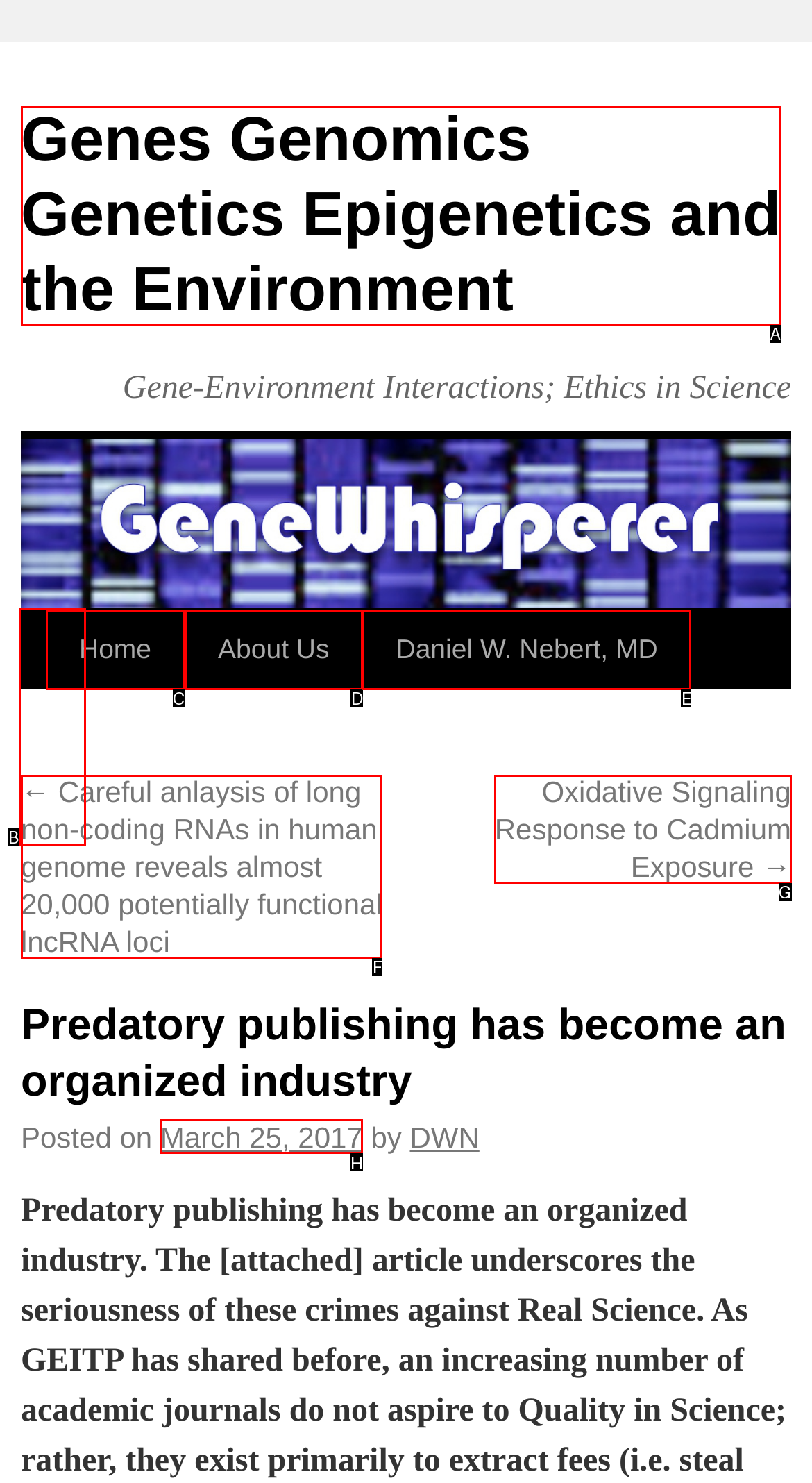Choose the letter of the element that should be clicked to complete the task: read article posted on March 25, 2017
Answer with the letter from the possible choices.

H